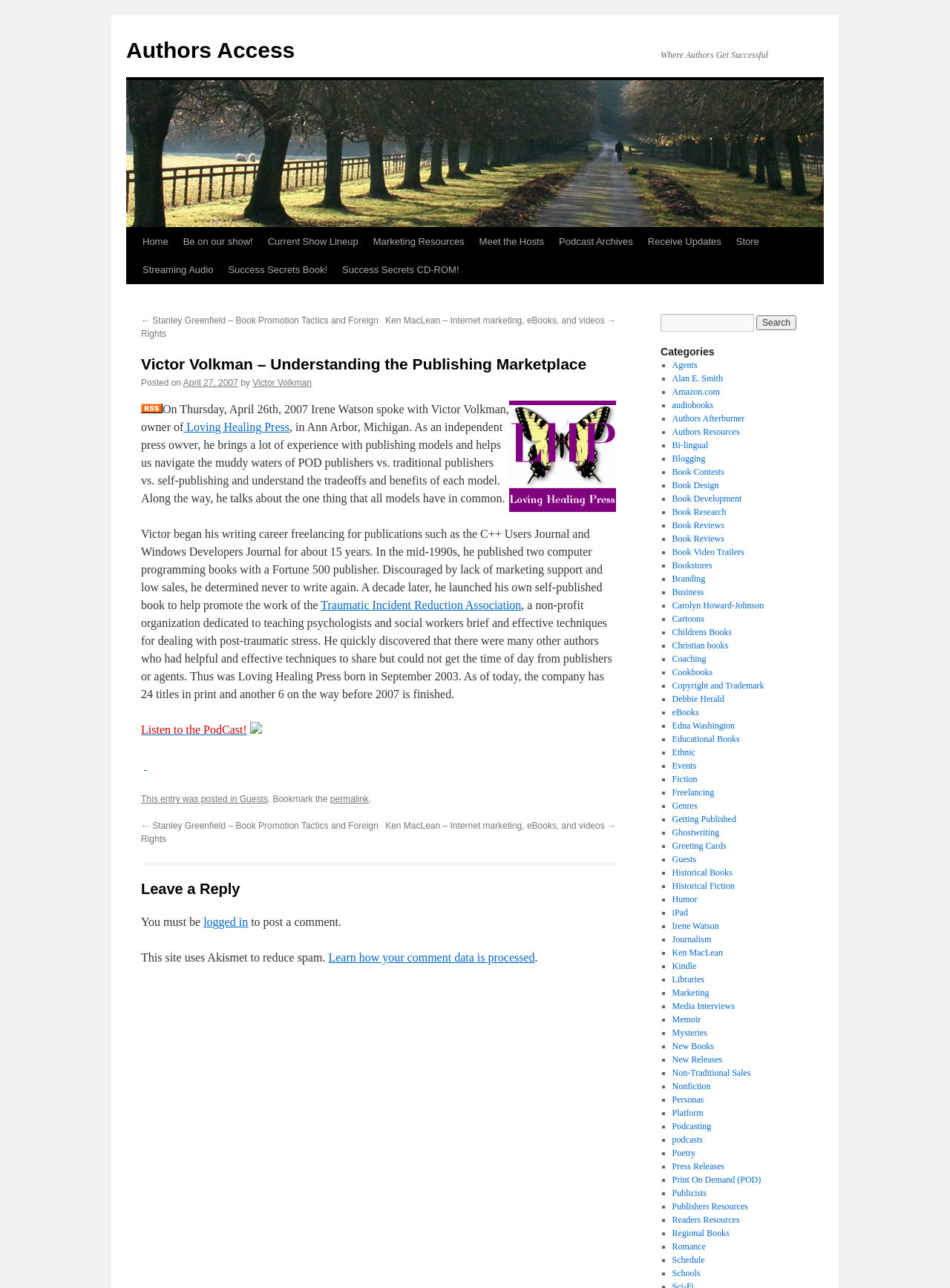Construct a comprehensive caption that outlines the webpage's structure and content.

The webpage is about Victor Volkman, who is the owner of Loving Healing Press, an independent publishing company. At the top of the page, there is a link to "Authors Access" and a static text "Where Authors Get Successful". Below this, there is an image of "Authors Access" and a link to "Skip to content". 

On the top navigation bar, there are several links, including "Home", "Be on our show!", "Current Show Lineup", "Marketing Resources", "Meet the Hosts", "Podcast Archives", "Receive Updates", and "Store". 

The main content of the page is divided into two sections. On the left side, there is a heading "Victor Volkman – Understanding the Publishing Marketplace" and a static text "Posted on April 27, 2007 by Victor Volkman". Below this, there is a long text describing Victor Volkman's experience in publishing and his company, Loving Healing Press. The text also mentions his writing career and how he started his own self-published book. 

On the right side, there is a search bar and a heading "Categories" with a list of categories, including "Agents", "Alan E. Smith", "Amazon.com", "audiobooks", and many others. Each category is marked with a "■" symbol. 

At the bottom of the page, there are links to "Leave a Reply" and a static text "You must be logged in to post a comment". There is also a static text "This site uses Akismet to reduce spam" and a link to "Learn how your comment data is processed".